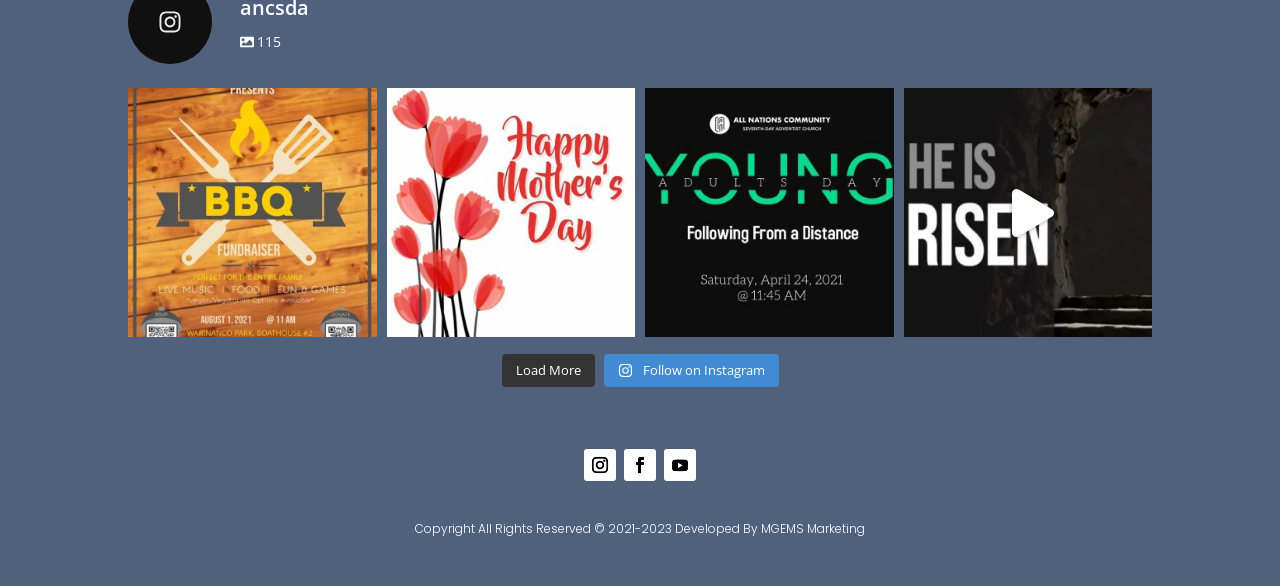Answer with a single word or phrase: 
What is the date of the first item?

Jul 29